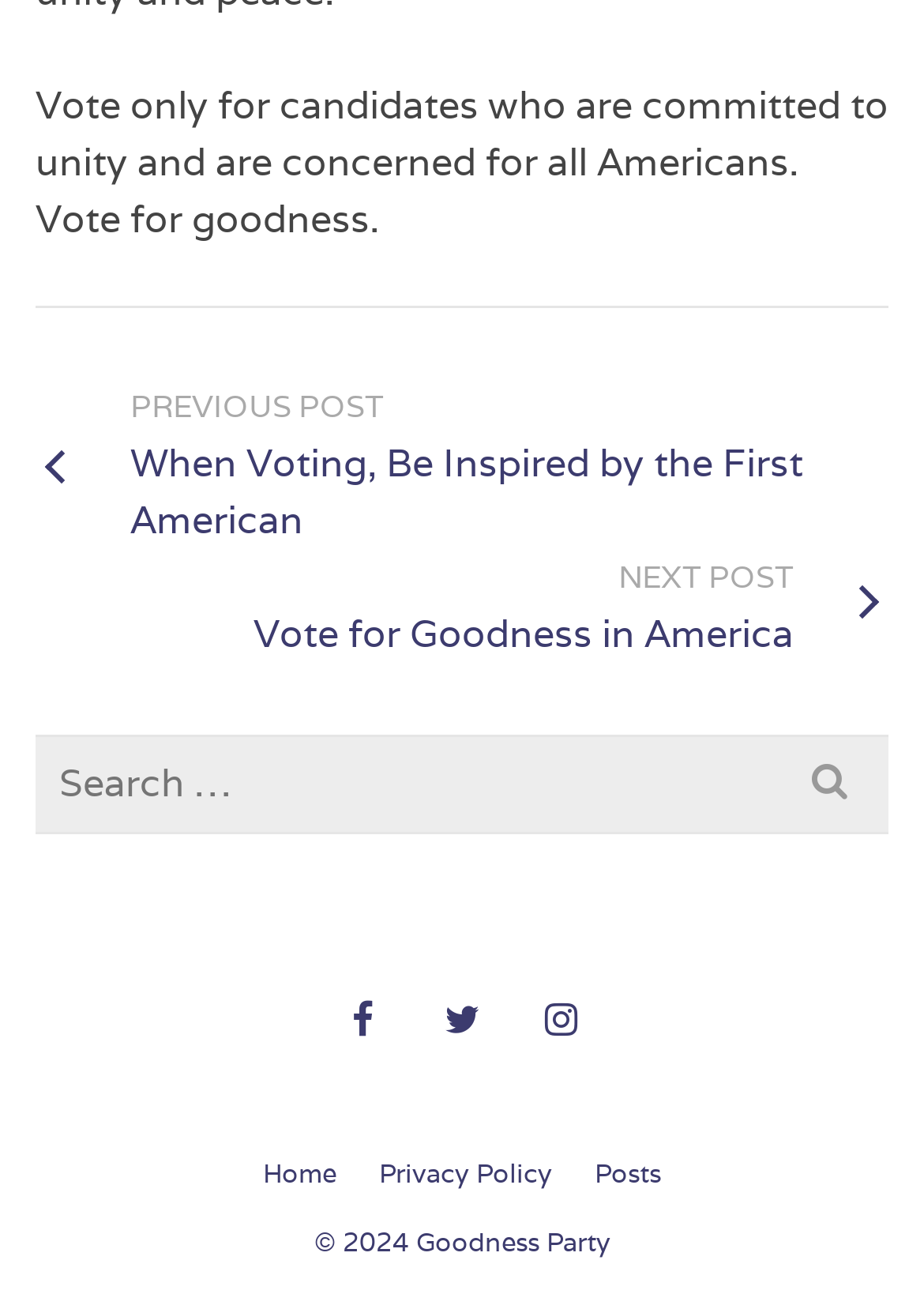Identify the bounding box coordinates for the element you need to click to achieve the following task: "Go to next post". The coordinates must be four float values ranging from 0 to 1, formatted as [left, top, right, bottom].

[0.274, 0.424, 0.962, 0.512]